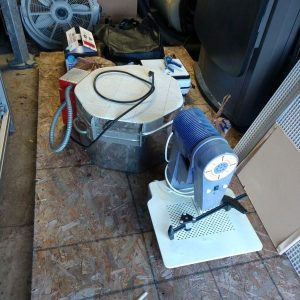What is the purpose of the circular kiln?
Please respond to the question with a detailed and well-explained answer.

According to the caption, the circular fusing kiln is essential for melting glass, which is a crucial step in the glassworking process.